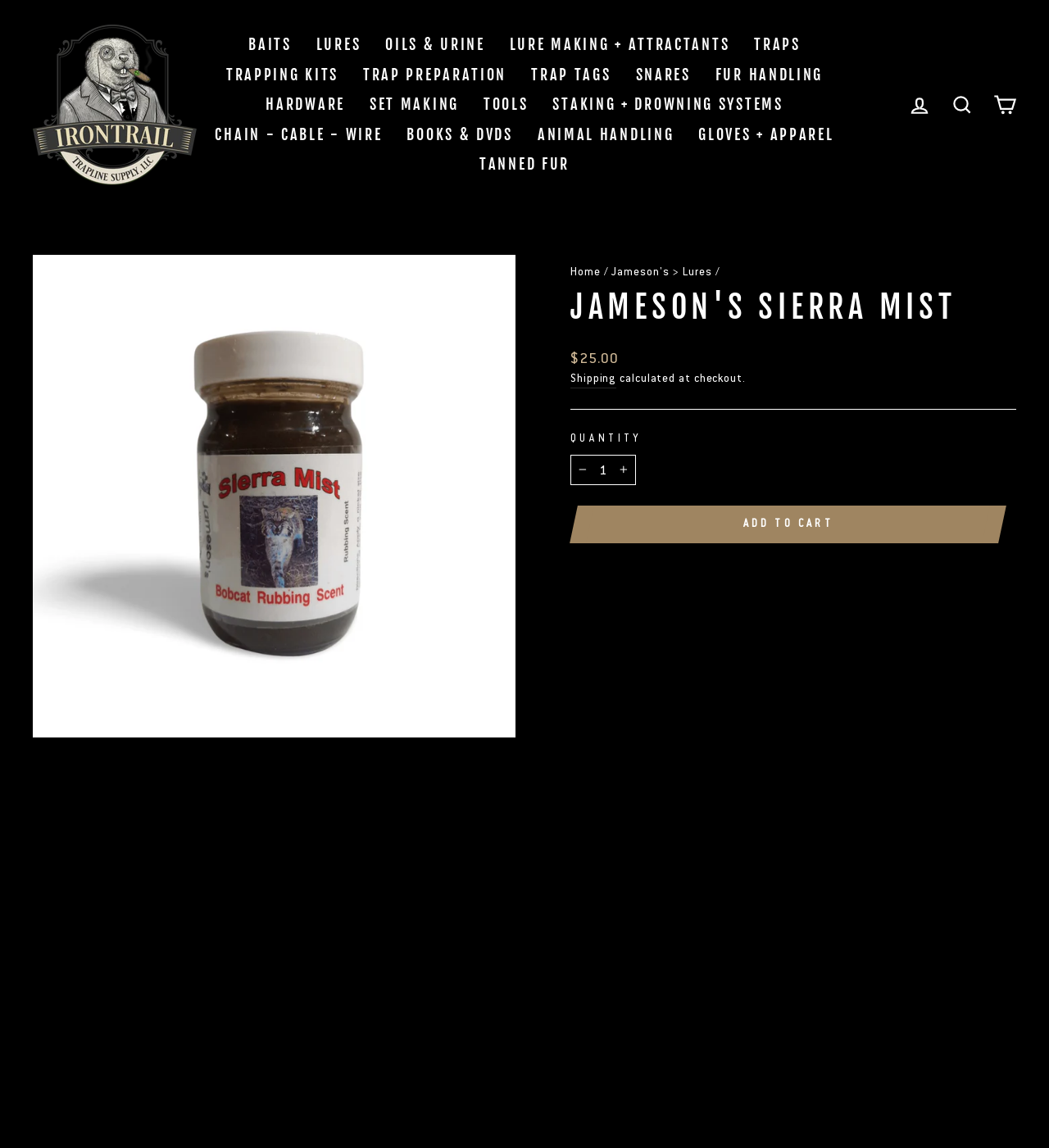Determine the bounding box coordinates in the format (top-left x, top-left y, bottom-right x, bottom-right y). Ensure all values are floating point numbers between 0 and 1. Identify the bounding box of the UI element described by: Hardware

[0.242, 0.078, 0.341, 0.104]